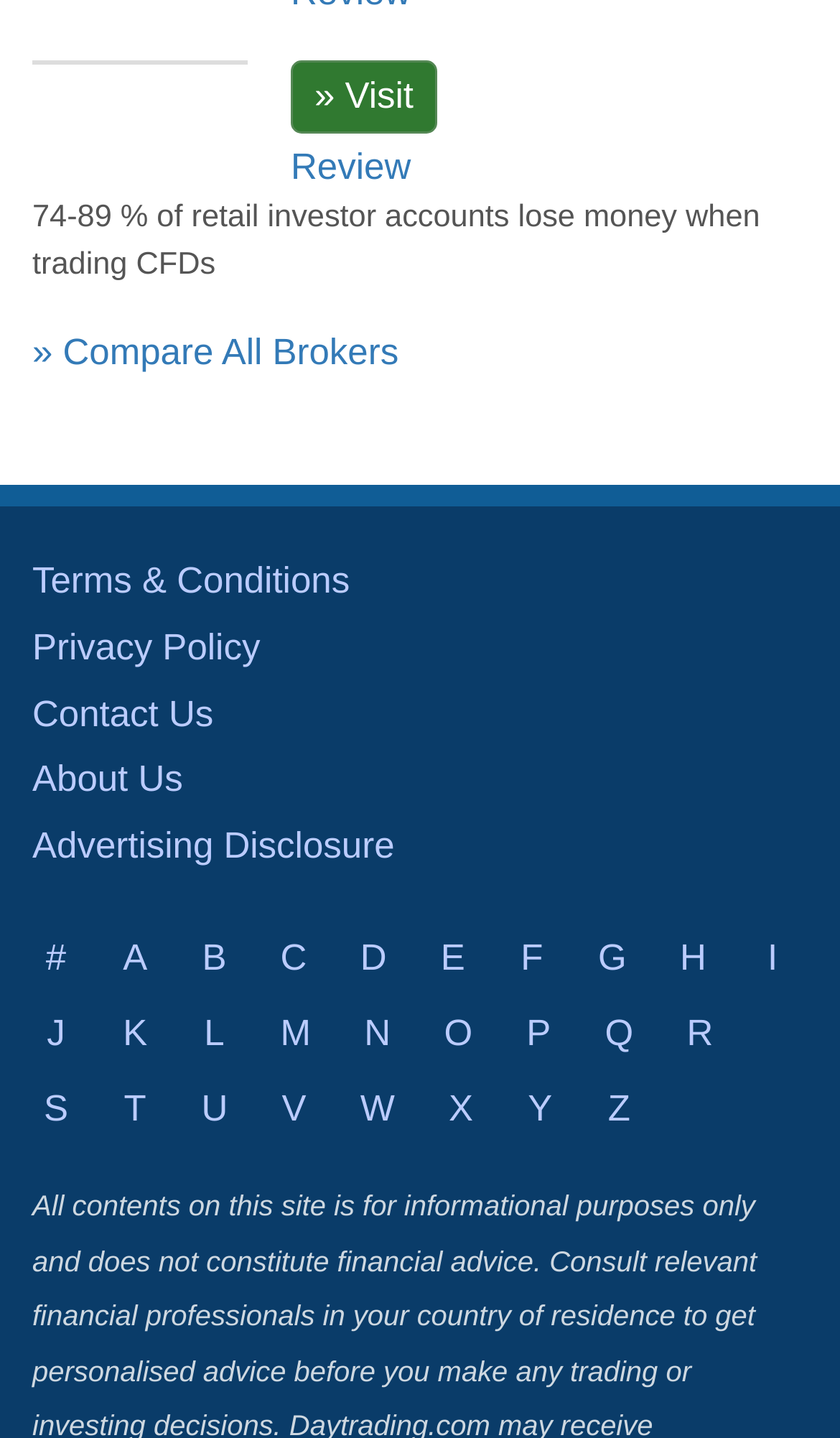Respond to the question below with a concise word or phrase:
What is the text of the second link at the top?

Review